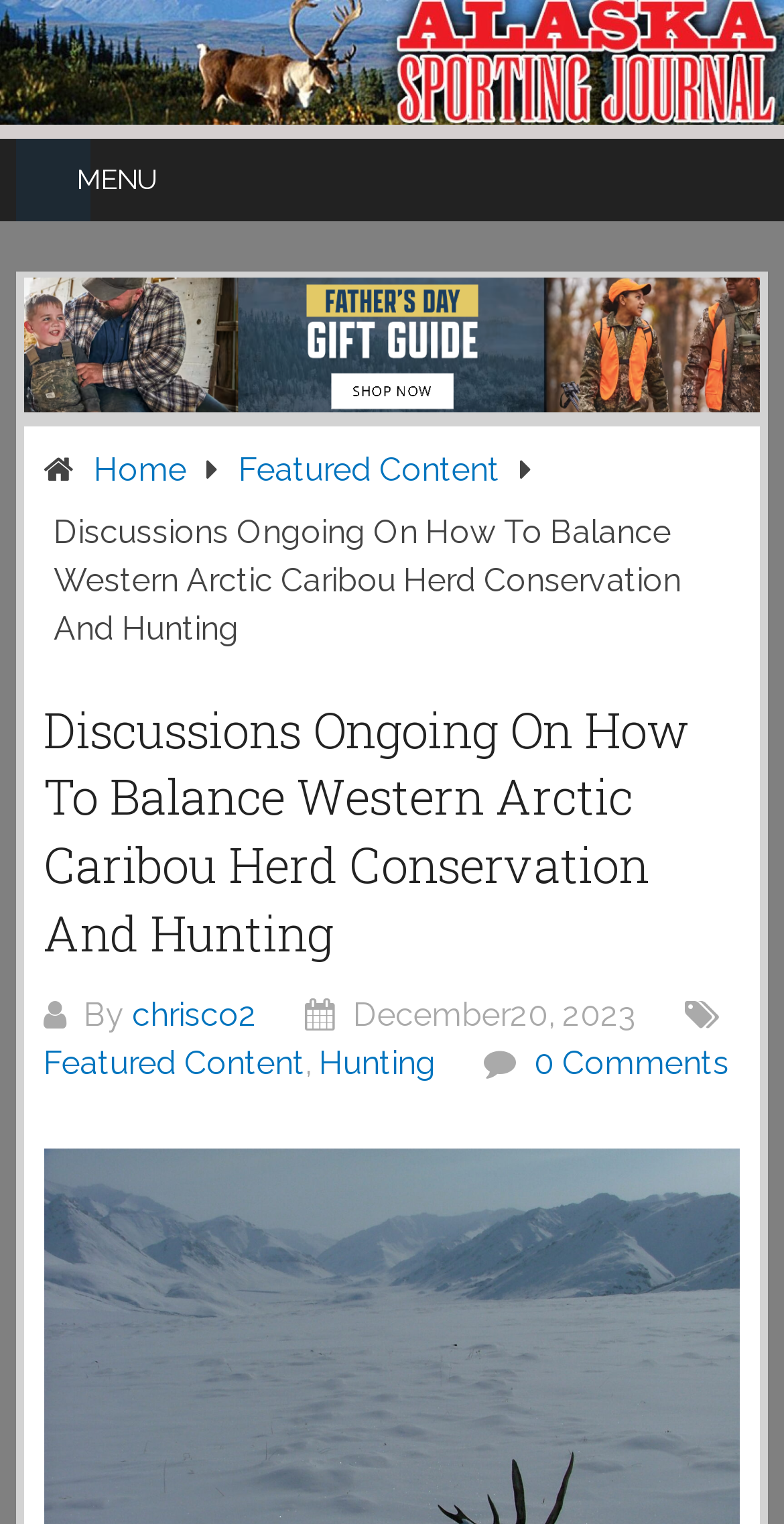Respond to the following question using a concise word or phrase: 
What is the author of the article?

chrisco2